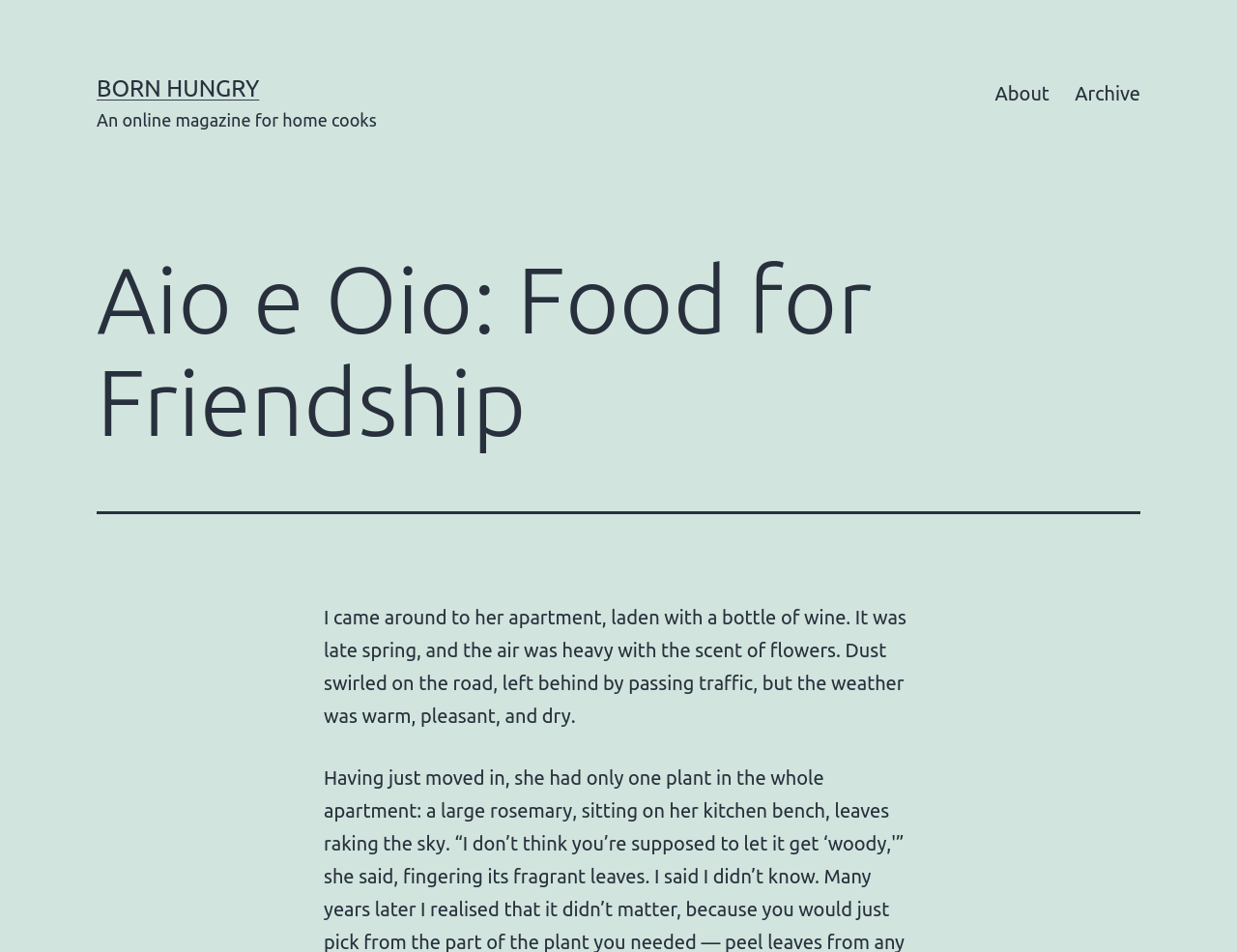Determine the bounding box for the described HTML element: "Archive". Ensure the coordinates are four float numbers between 0 and 1 in the format [left, top, right, bottom].

[0.859, 0.073, 0.932, 0.123]